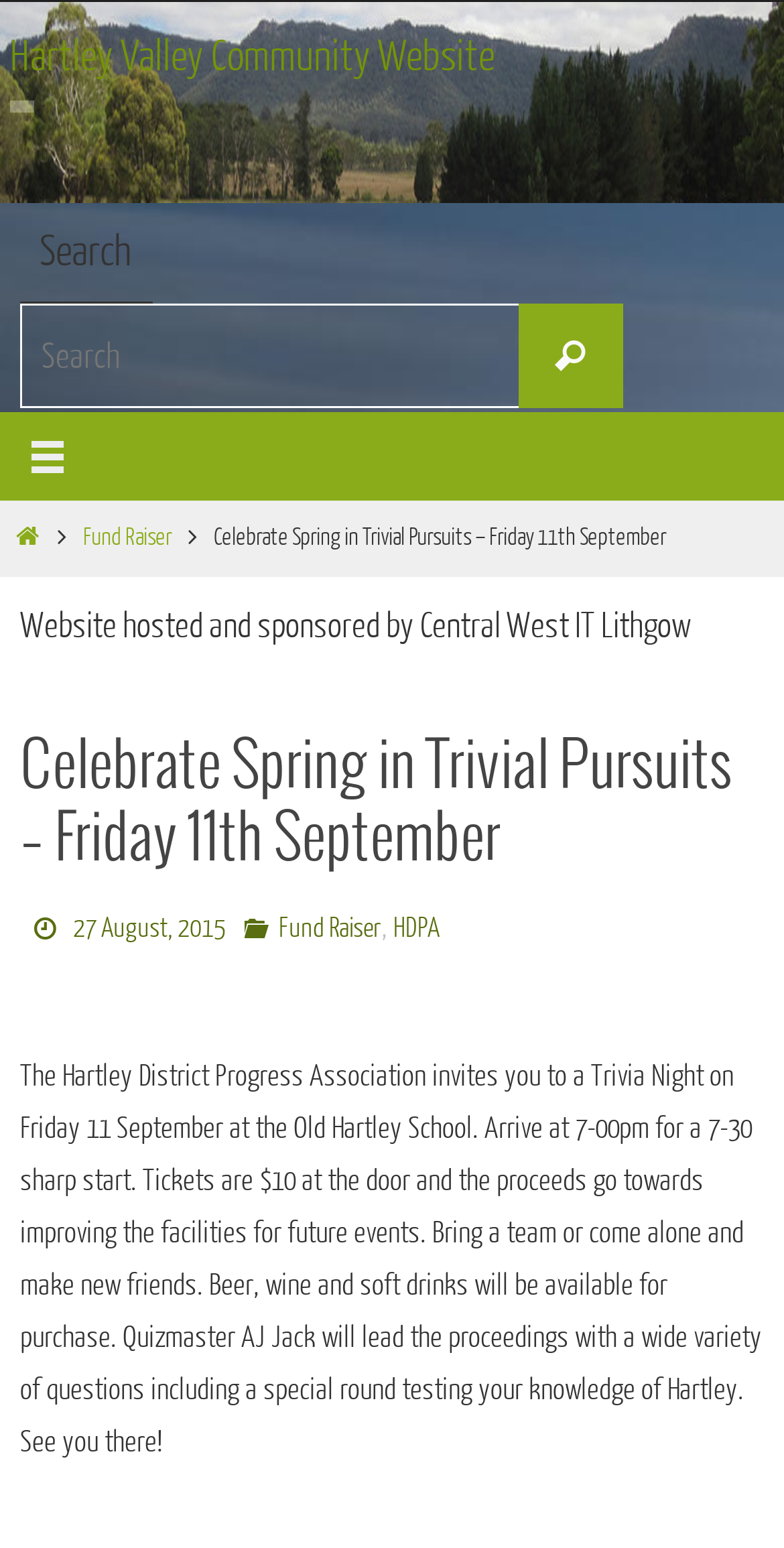Write an elaborate caption that captures the essence of the webpage.

The webpage is about an event, "Celebrate Spring in Trivial Pursuits", taking place on Friday, 11th September, as indicated by the title. At the top of the page, there is a logo image of "Hartley Valley Community Website" accompanied by a link to the website. Below the logo, there is a search bar with a search button and a heading that says "Search". 

On the top-right corner, there is a button with an icon and a link to the "Home" page. Next to it, there is a link to "Fund Raiser". Below these links, there is a heading that displays the title of the event again, followed by a paragraph of text that provides details about the event, including the date, time, location, and activities. 

The event details are organized into sections, including "Date", "Categories", and a description of the event. The "Date" section displays the date "27 August, 2015", and the "Categories" section lists "Fund Raiser" and "HDPA". The description of the event is a long paragraph that provides information about the trivia night, including the schedule, ticket prices, and activities. 

At the bottom of the page, there is a line of text that says "Website hosted and sponsored by Central West IT Lithgow".